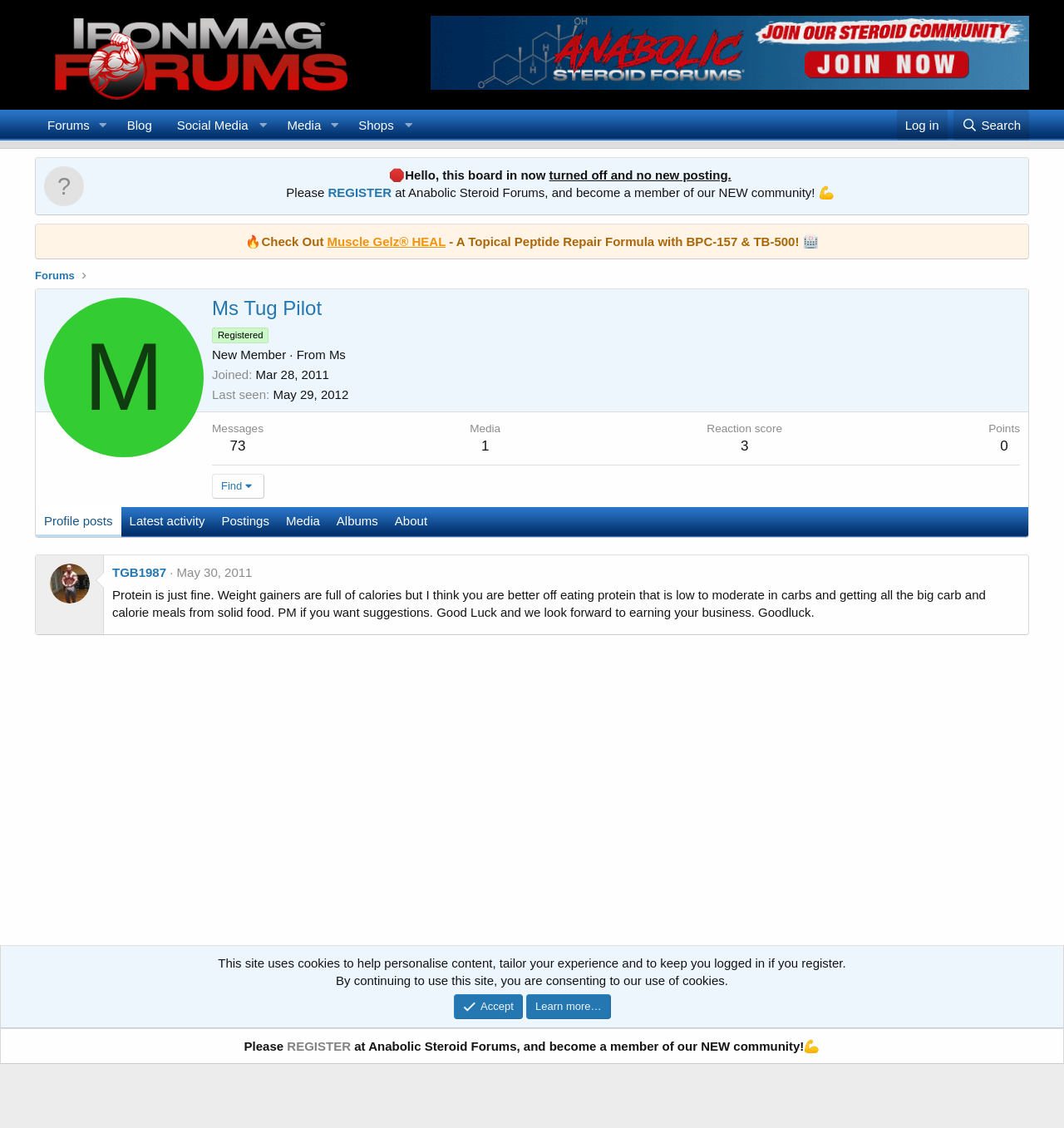What is the name of the user?
Provide a detailed answer to the question using information from the image.

The name of the user can be found in the top-left corner of the webpage, where it is written as 'Ms Tug Pilot | IronMag Bodybuilding Forums'. This suggests that the current webpage is a profile page of a user named Ms Tug Pilot.